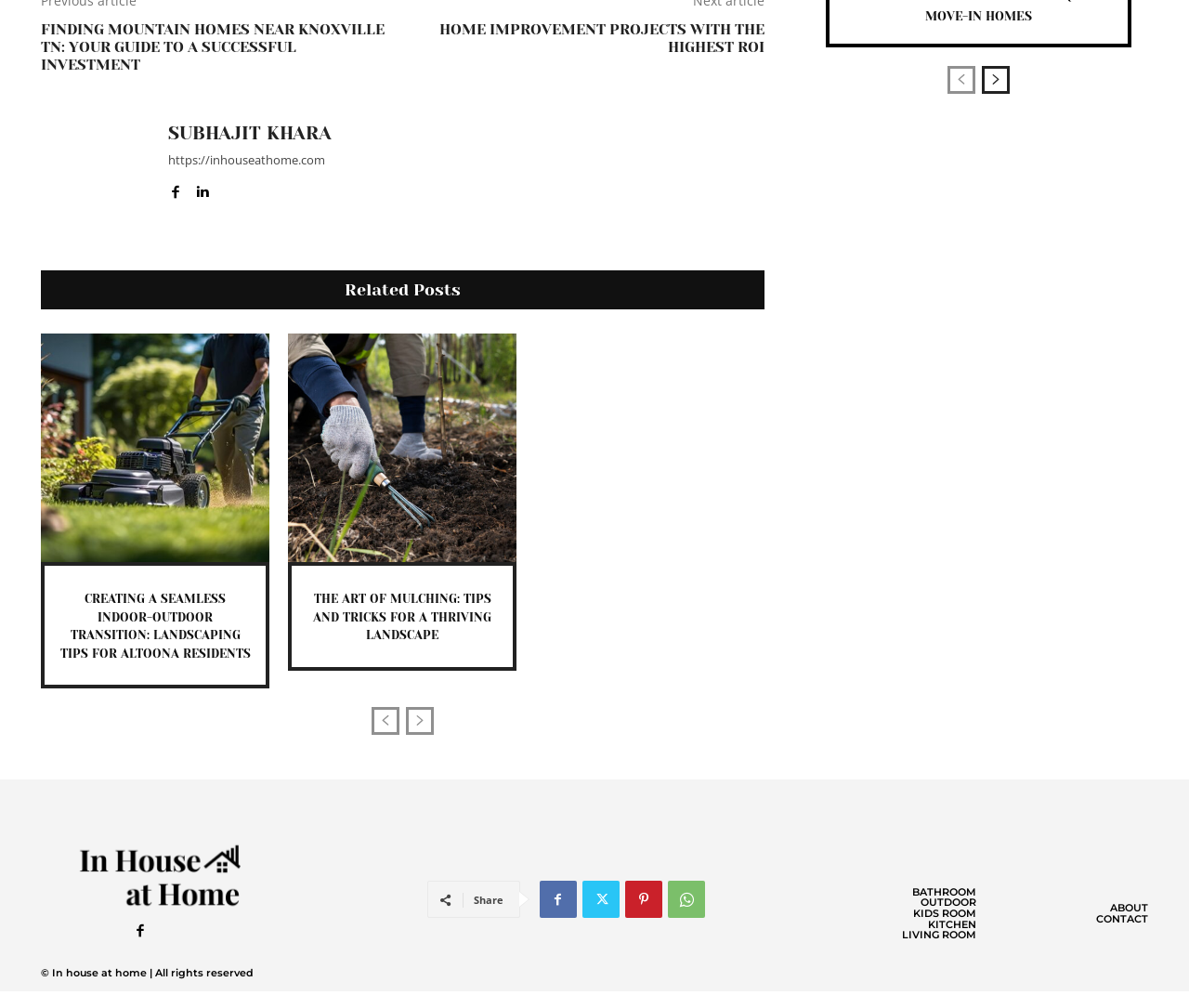Can you specify the bounding box coordinates of the area that needs to be clicked to fulfill the following instruction: "Read the article about creating a seamless indoor-outdoor transition"?

[0.034, 0.331, 0.227, 0.558]